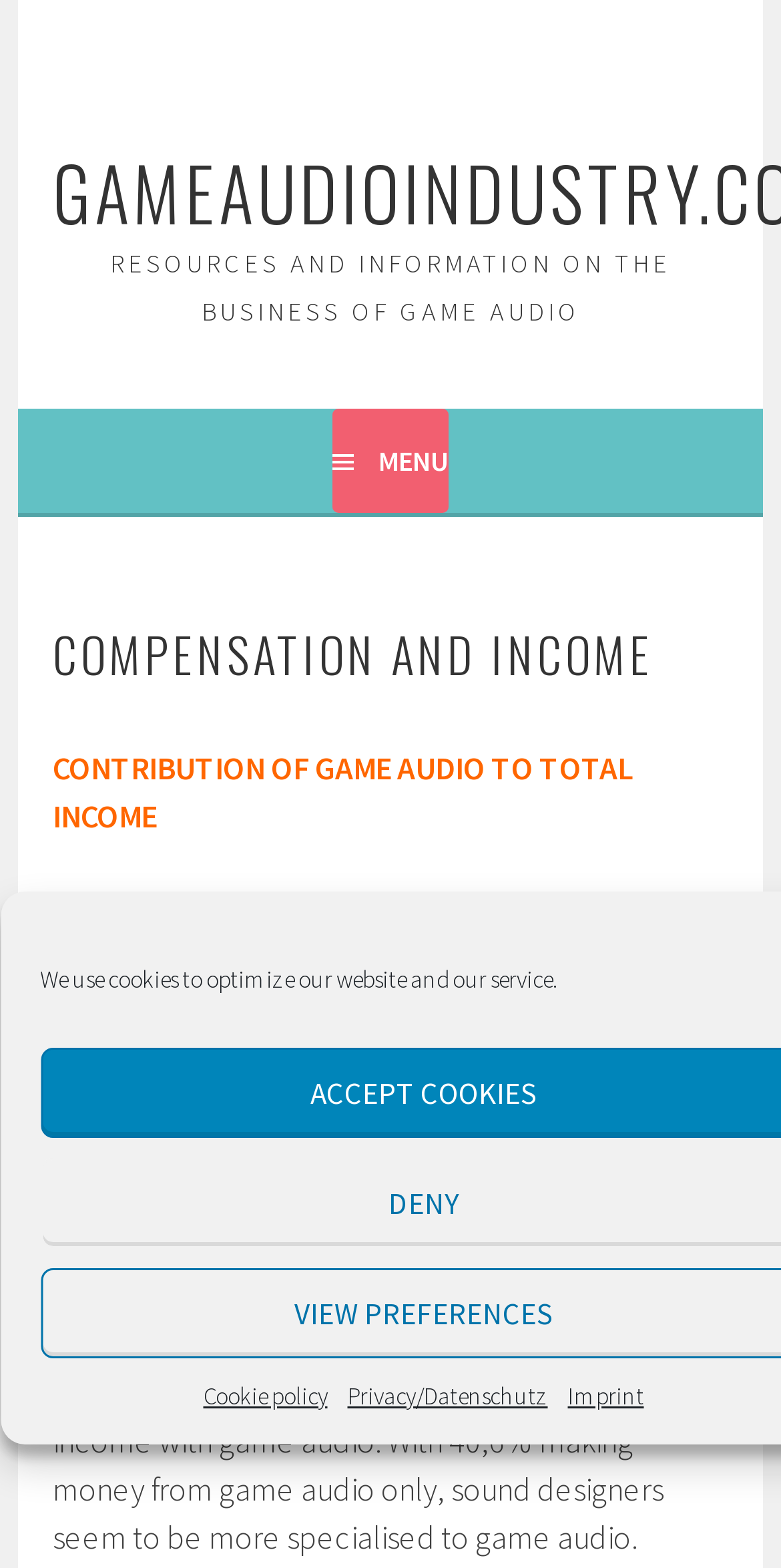What is the occupation of 42,9% of participating composers?
Look at the screenshot and provide an in-depth answer.

I found this answer by reading the text that says 'Indeed, 42,9% of the participating composers have a “day job” that is not related to audio at all...'